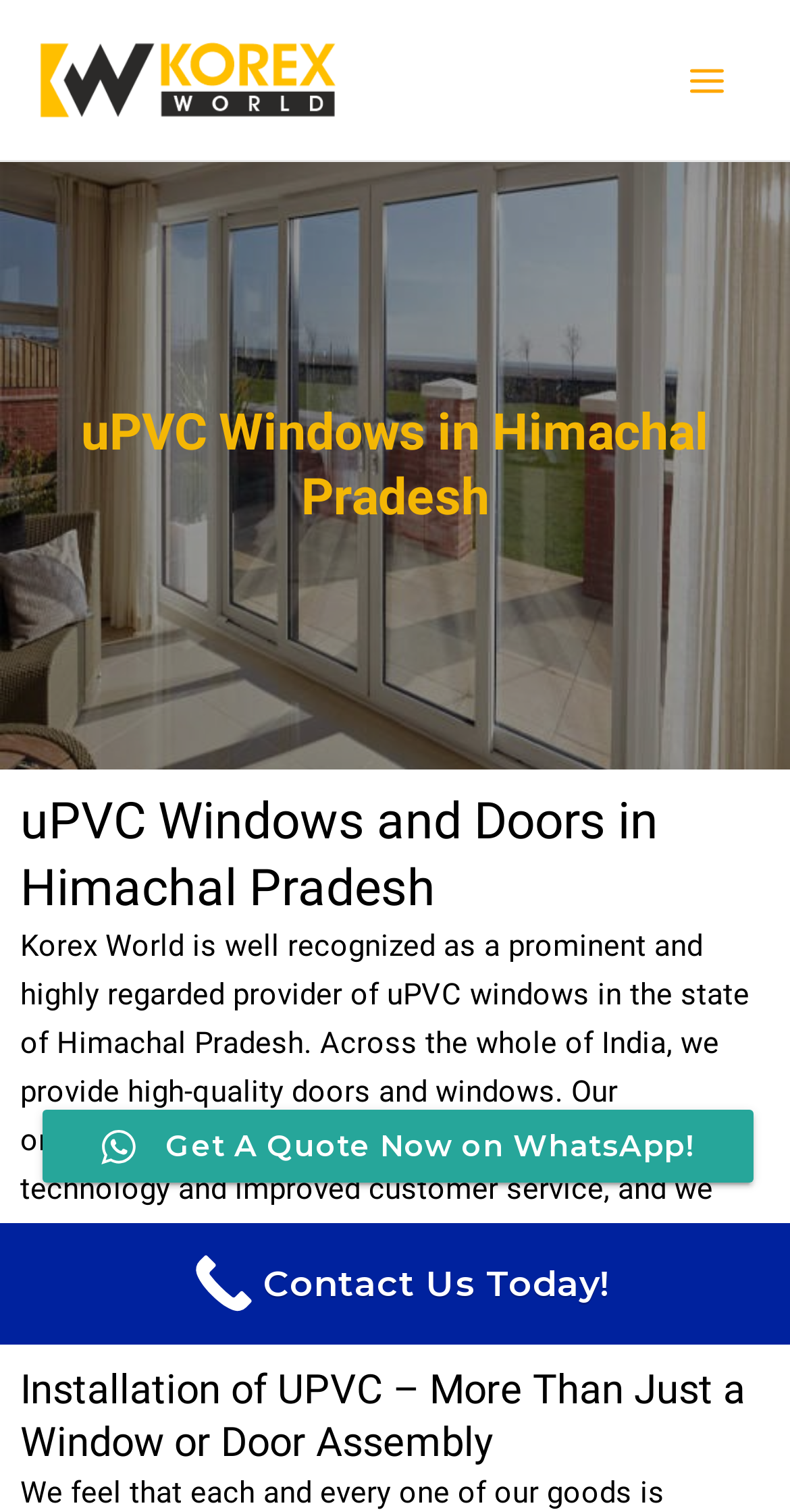What is the focus of Korex World's installation process?
Provide a thorough and detailed answer to the question.

The heading on the webpage mentions 'Installation of UPVC – More Than Just a Window or Door Assembly', indicating that Korex World's installation process focuses on more than just assembling the windows and doors.